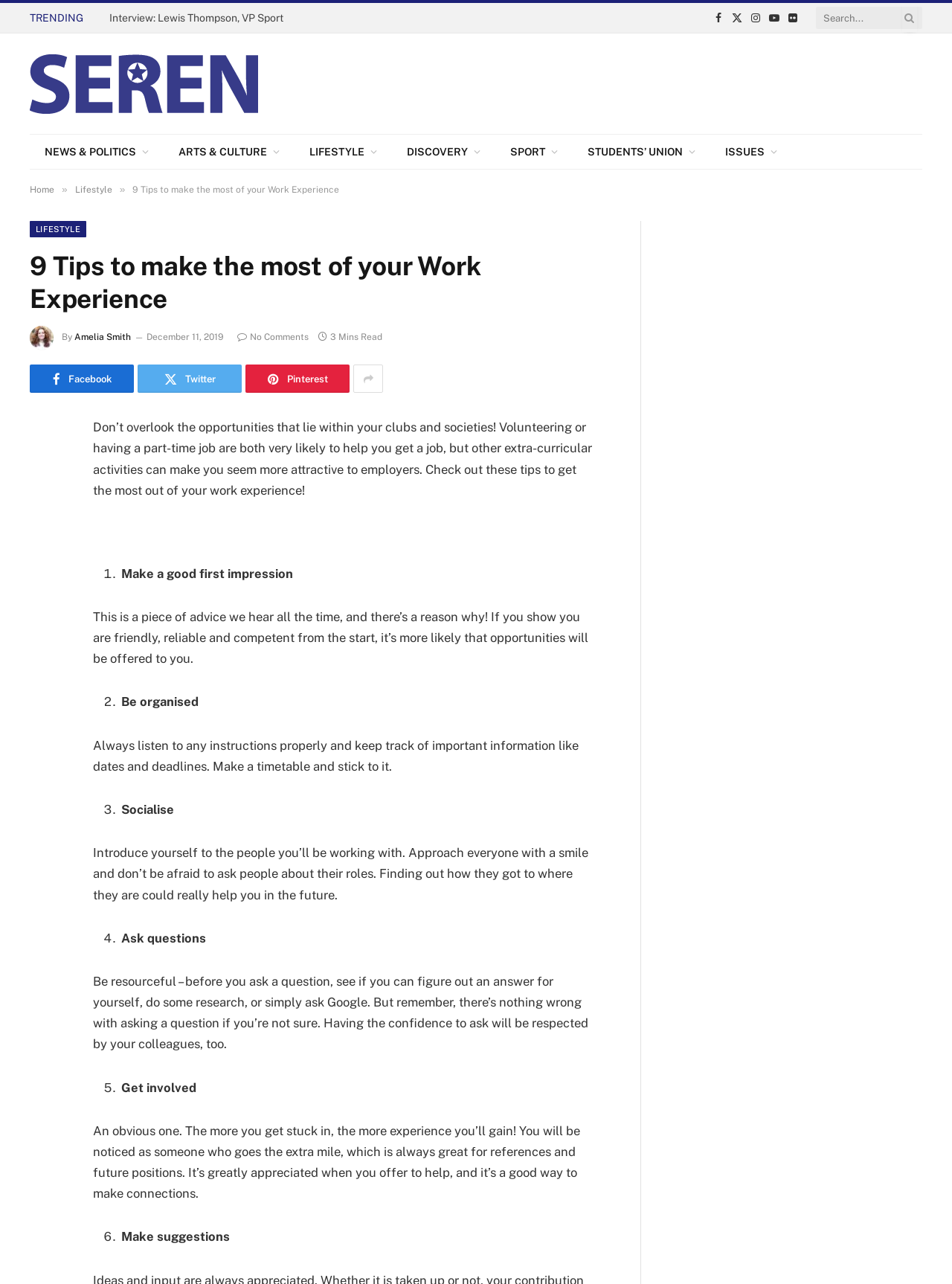Determine the bounding box for the described UI element: "name="email" placeholder="Enter your email"".

None